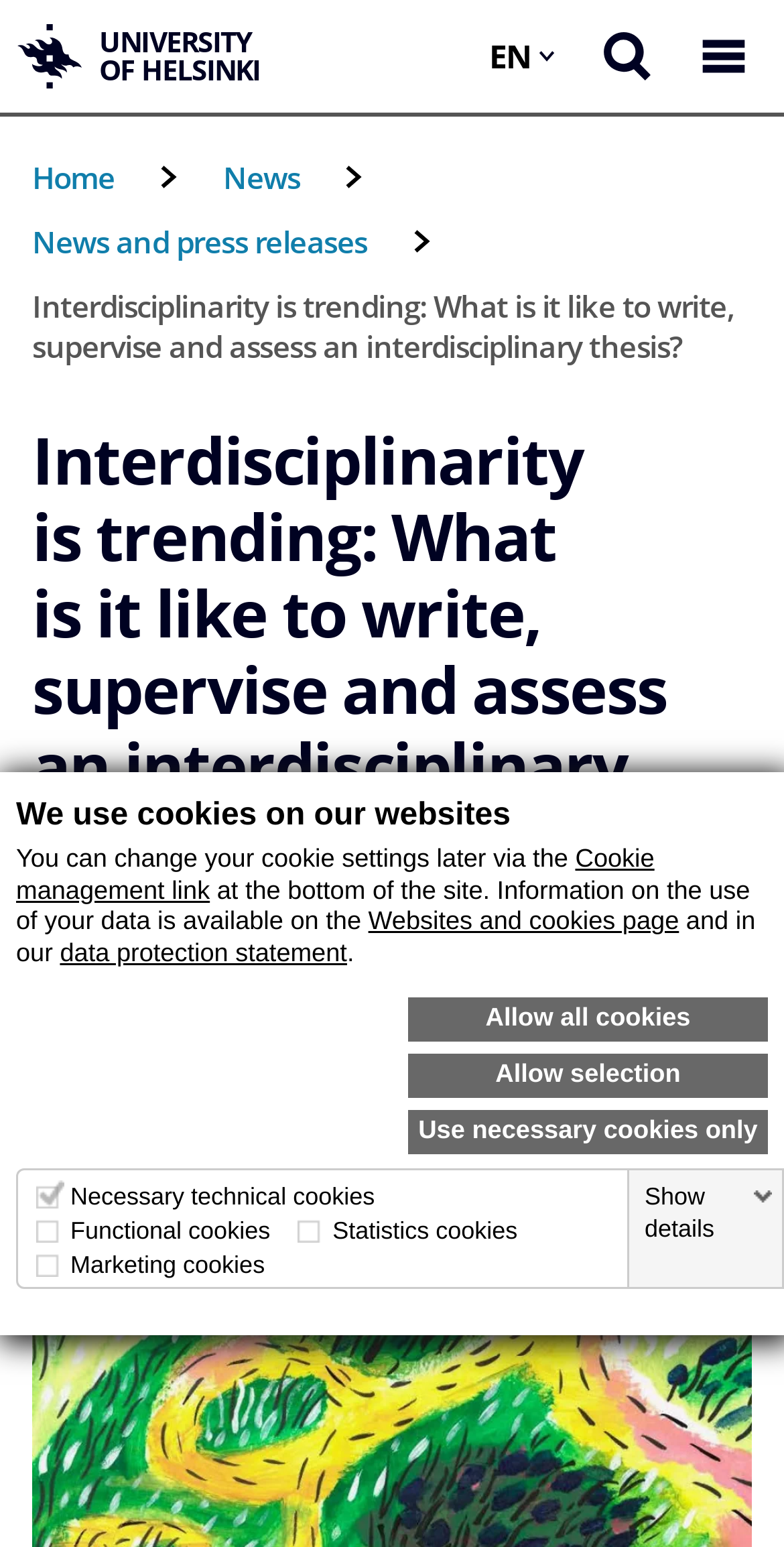Find the bounding box coordinates of the element's region that should be clicked in order to follow the given instruction: "Go to the 'Home' page". The coordinates should consist of four float numbers between 0 and 1, i.e., [left, top, right, bottom].

[0.041, 0.101, 0.146, 0.127]